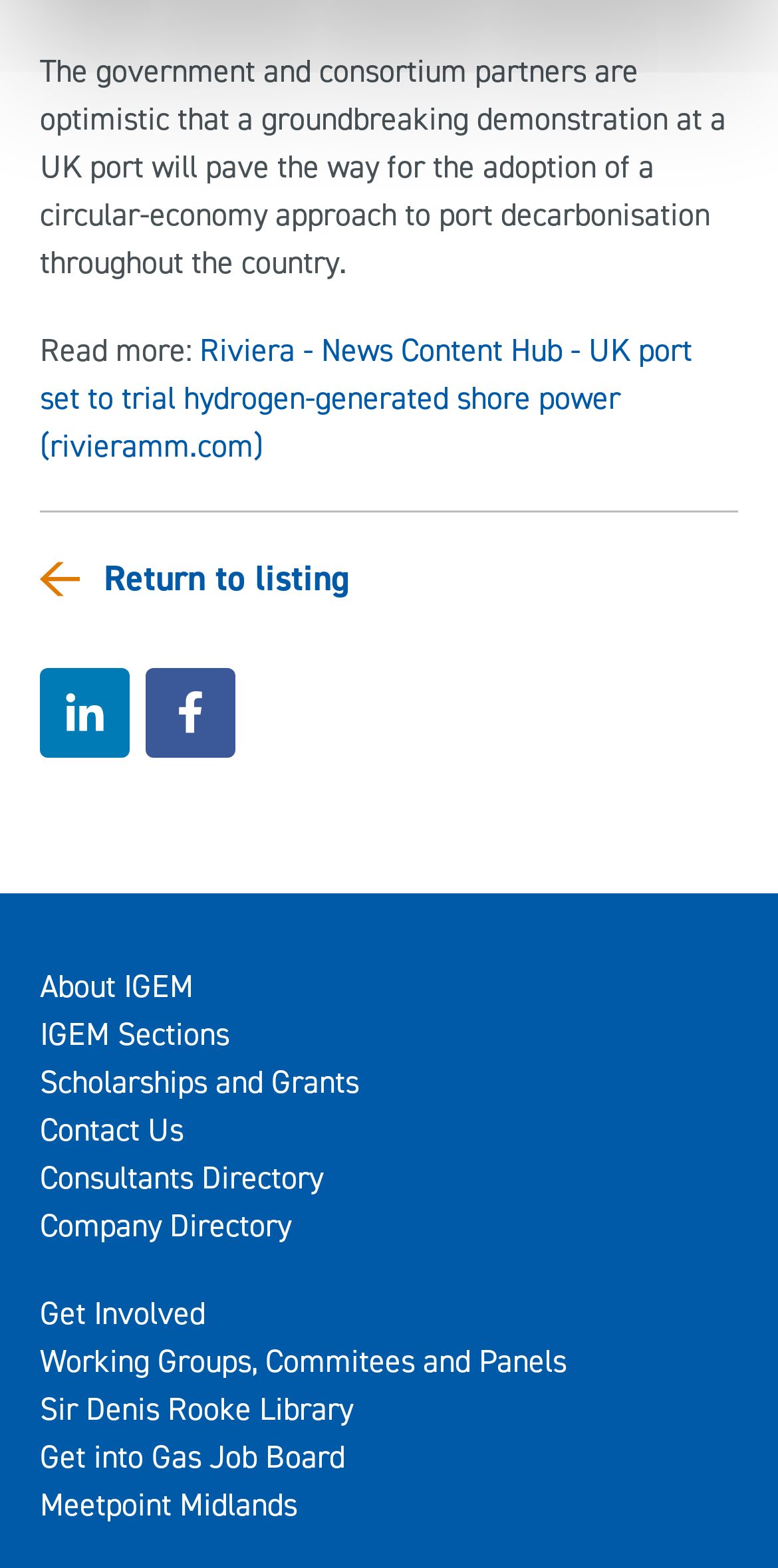Can you provide the bounding box coordinates for the element that should be clicked to implement the instruction: "Visit the Sir Denis Rooke Library"?

[0.051, 0.885, 0.454, 0.912]